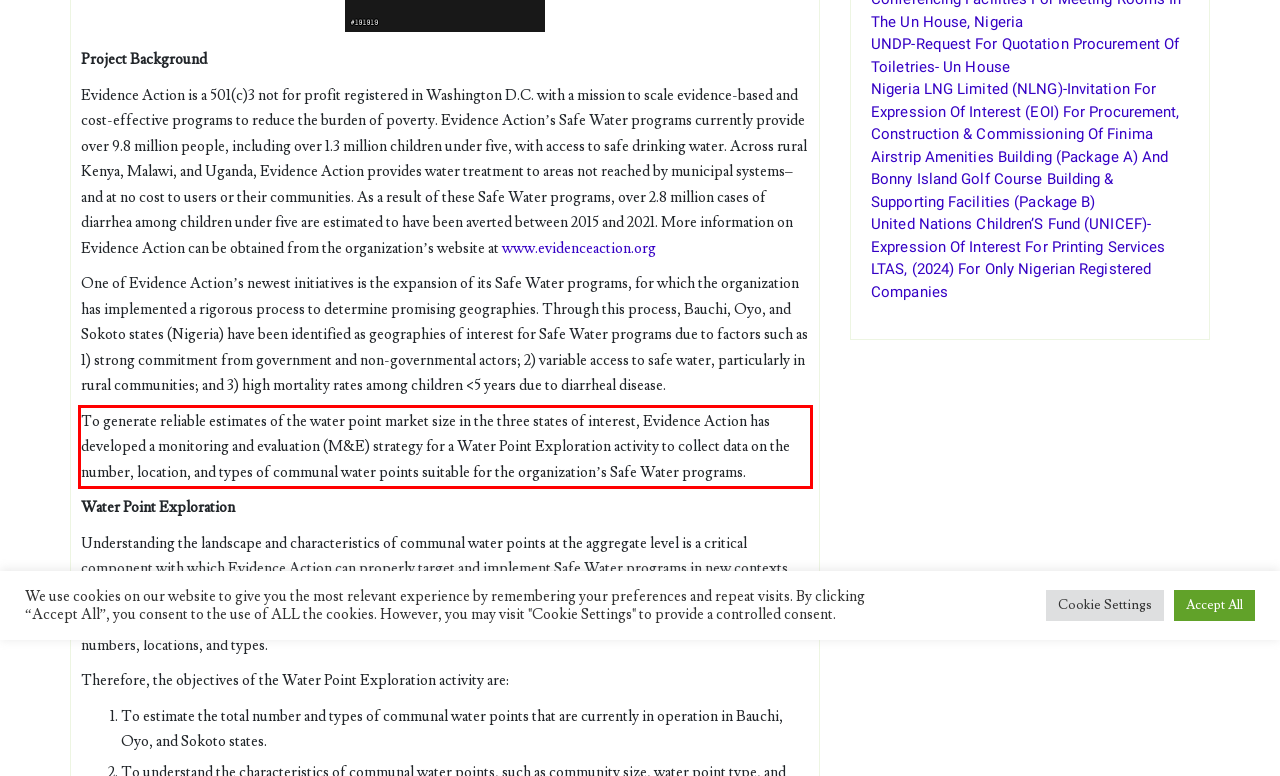Look at the screenshot of the webpage, locate the red rectangle bounding box, and generate the text content that it contains.

To generate reliable estimates of the water point market size in the three states of interest, Evidence Action has developed a monitoring and evaluation (M&E) strategy for a Water Point Exploration activity to collect data on the number, location, and types of communal water points suitable for the organization’s Safe Water programs.